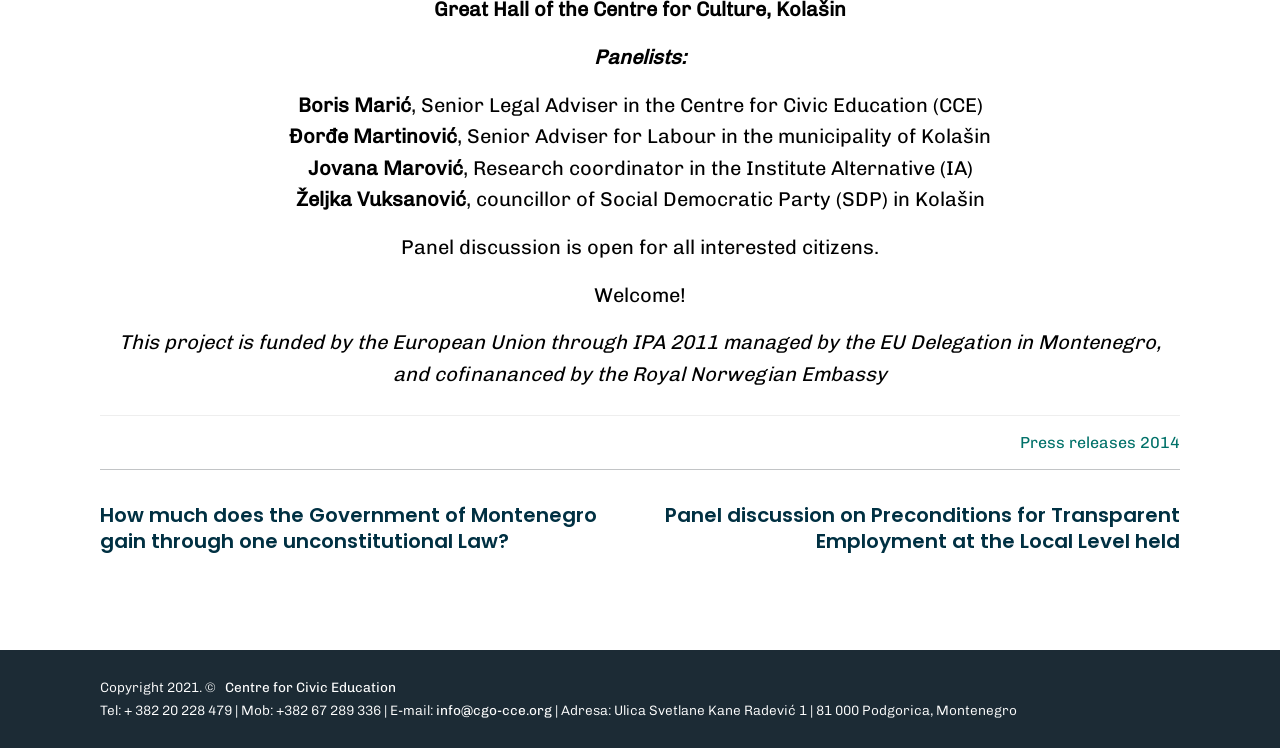Bounding box coordinates are specified in the format (top-left x, top-left y, bottom-right x, bottom-right y). All values are floating point numbers bounded between 0 and 1. Please provide the bounding box coordinate of the region this sentence describes: Centre for Civic Education

[0.176, 0.908, 0.309, 0.929]